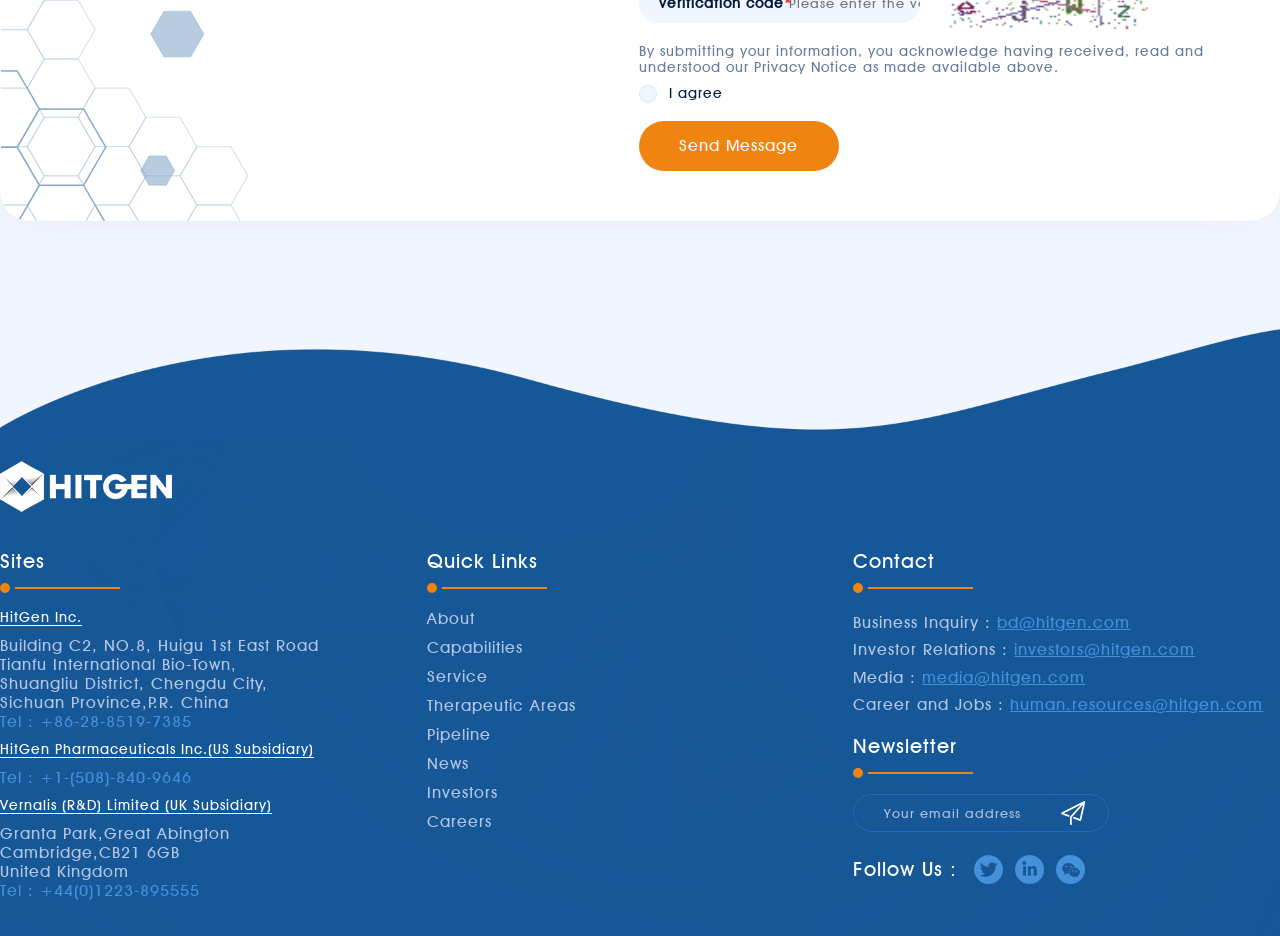Give a concise answer of one word or phrase to the question: 
What is the purpose of the textbox under 'Newsletter'?

To enter email address